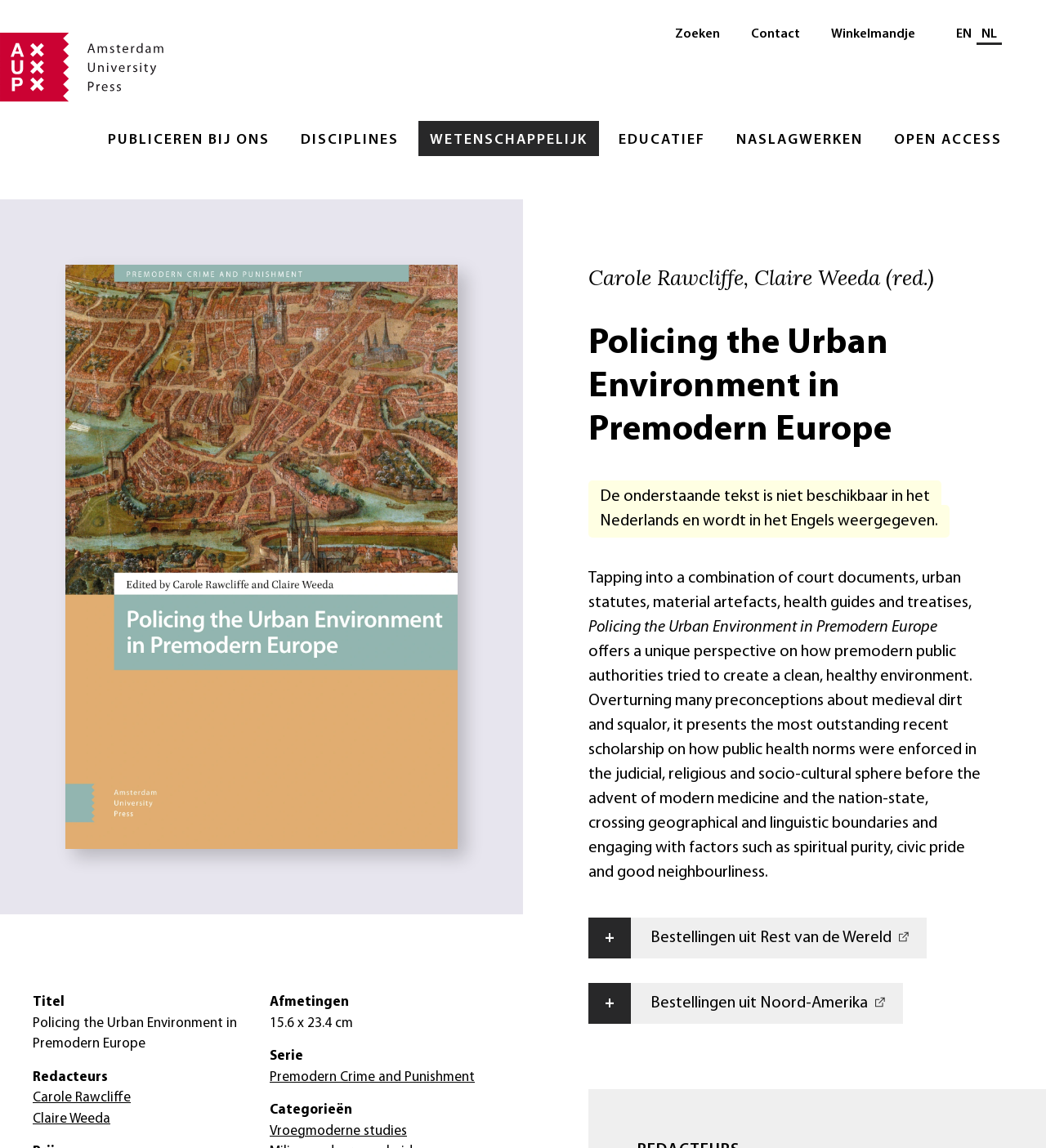Can you pinpoint the bounding box coordinates for the clickable element required for this instruction: "Contact us"? The coordinates should be four float numbers between 0 and 1, i.e., [left, top, right, bottom].

[0.707, 0.014, 0.776, 0.043]